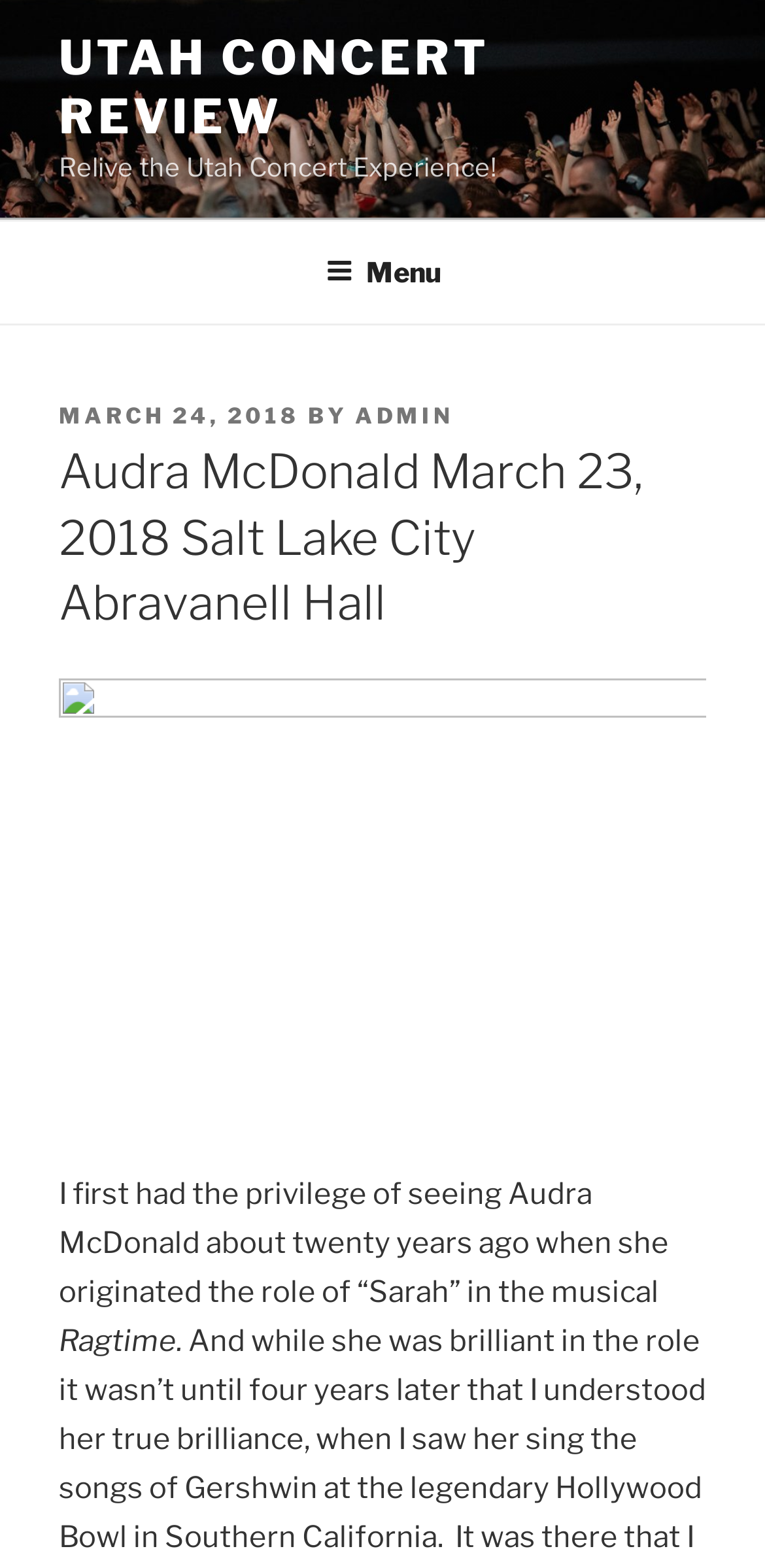Construct a comprehensive description capturing every detail on the webpage.

The webpage is about a concert review of Audra McDonald's performance on March 23, 2018, at the Abravanell Hall in Salt Lake City. At the top-left corner, there is a link to "UTAH CONCERT REVIEW" and a static text "Relive the Utah Concert Experience!" positioned below it. 

On the top navigation bar, there is a "Top Menu" with a button labeled "Menu" that can be expanded. The menu contains a header section with a link to "MARCH 24, 2018" and a time element, followed by a static text "BY" and a link to "ADMIN". 

Below the navigation bar, there is a heading that reads "Audra McDonald March 23, 2018 Salt Lake City Abravanell Hall". The main content of the webpage starts with a paragraph of text that describes the author's experience of seeing Audra McDonald perform in the musical "Ragtime" twenty years ago. The text is divided into two parts, with the first part ending at "musical" and the second part starting with "Ragtime."